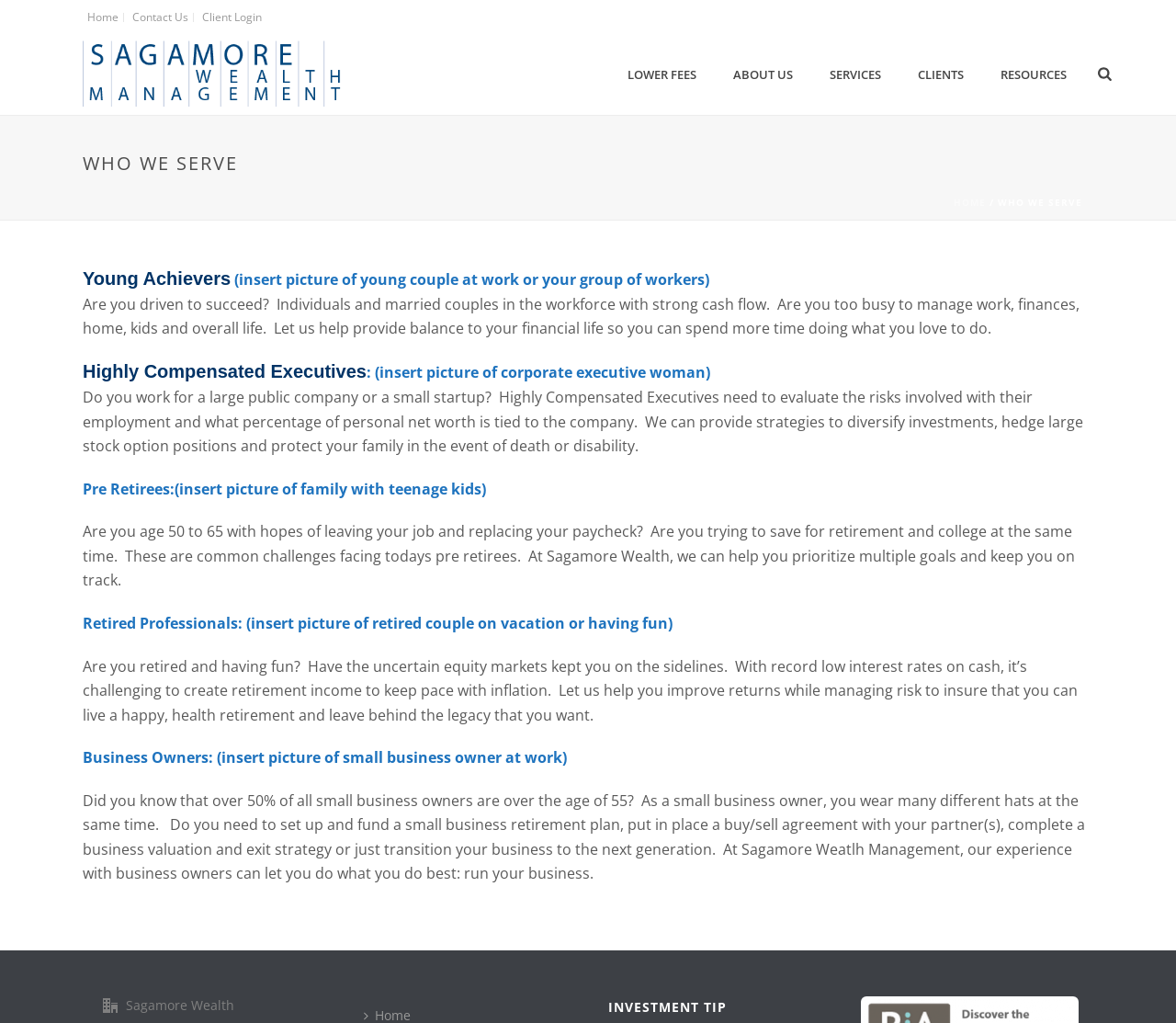Please locate and generate the primary heading on this webpage.

WHO WE SERVE